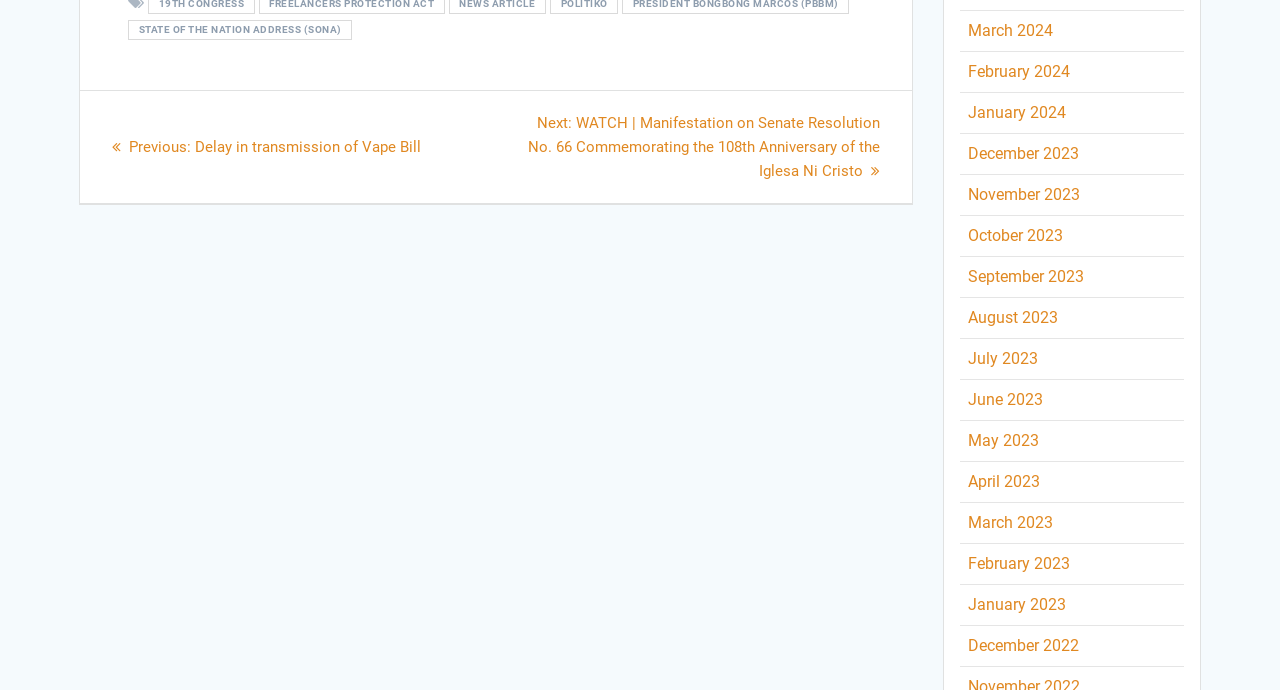Find the bounding box coordinates of the clickable region needed to perform the following instruction: "View next post". The coordinates should be provided as four float numbers between 0 and 1, i.e., [left, top, right, bottom].

[0.412, 0.166, 0.688, 0.262]